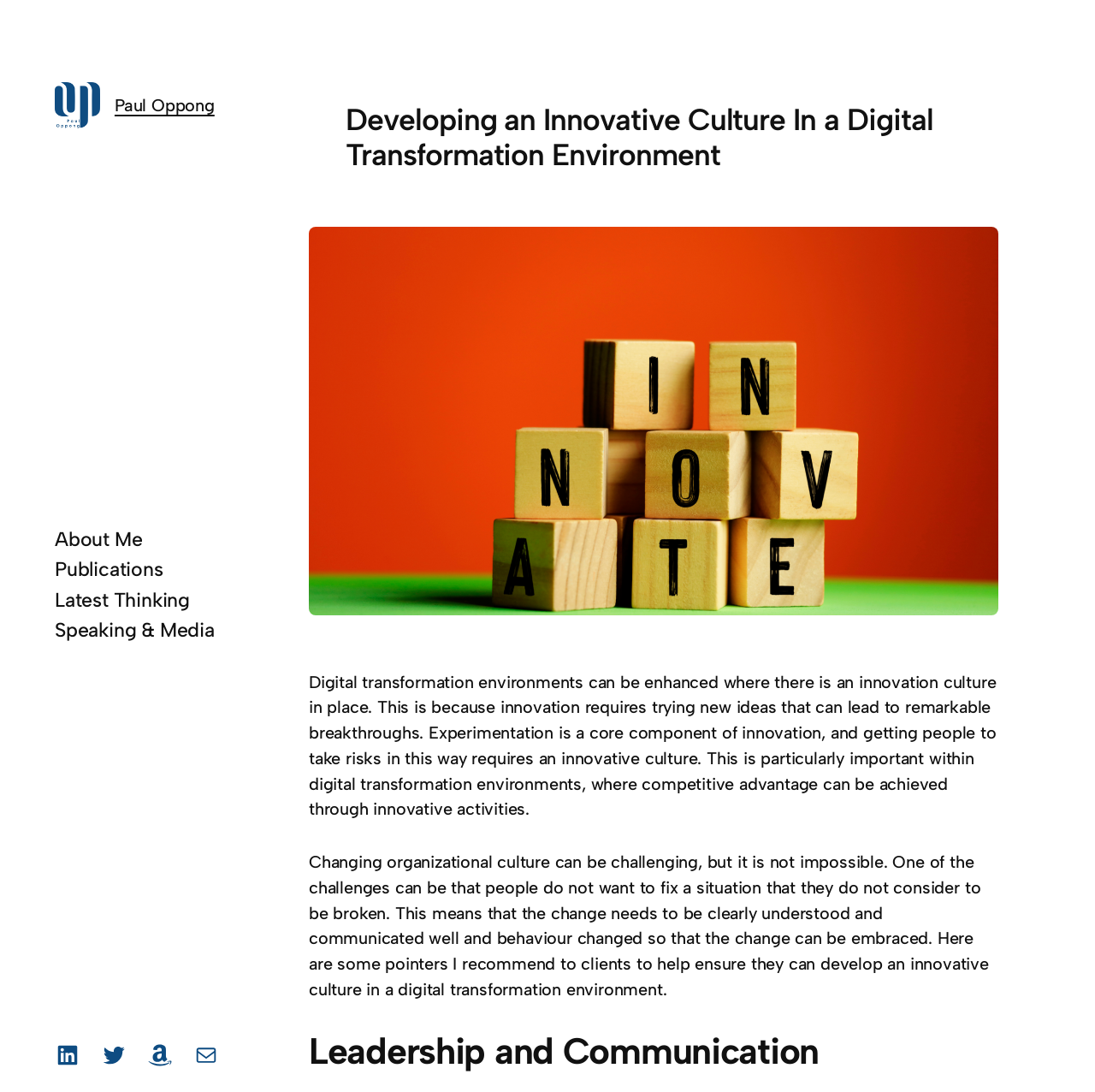What is the section about after 'Changing organizational culture can be challenging'?
Please provide a comprehensive answer based on the information in the image.

After the static text description about the challenges of changing organizational culture, there is a heading 'Leadership and Communication', which suggests that this section is about the importance of leadership and communication in developing an innovative culture.